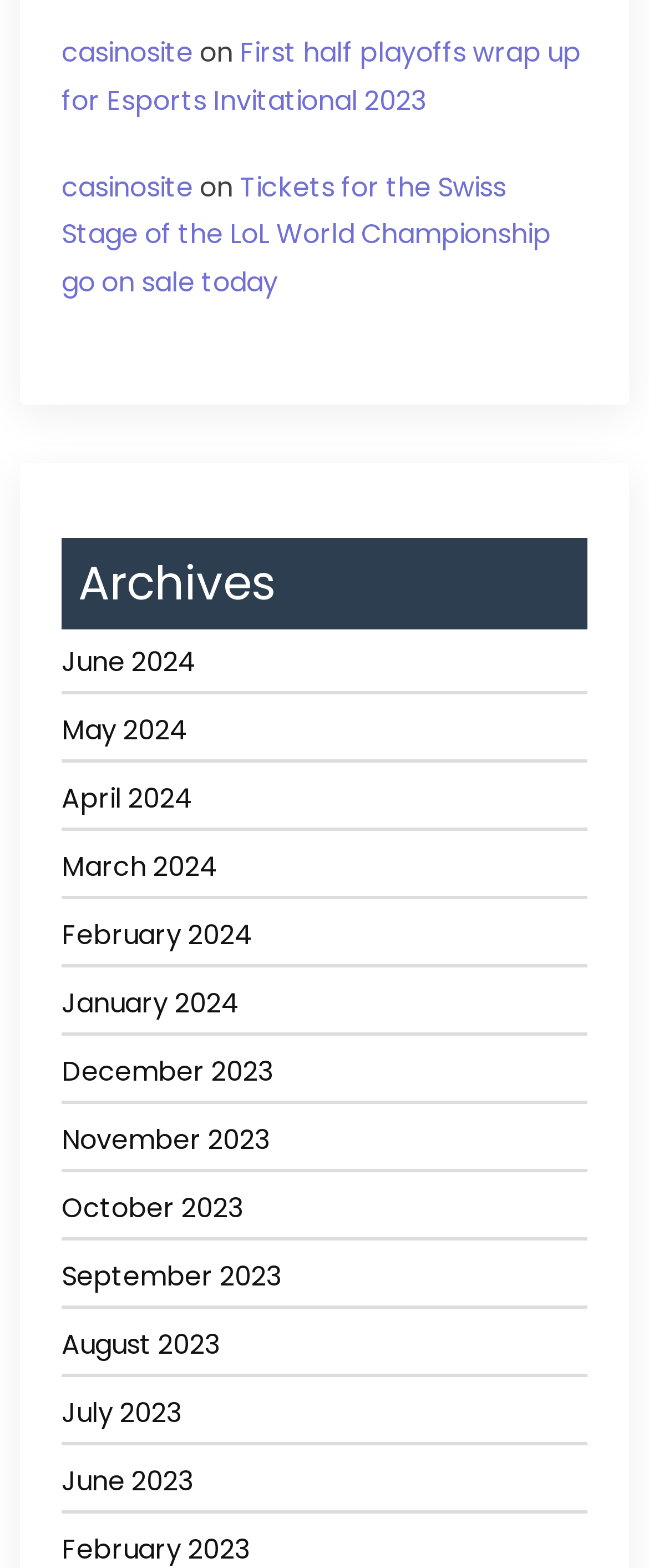Locate the bounding box coordinates of the clickable region to complete the following instruction: "view archives for June 2024."

[0.095, 0.41, 0.905, 0.443]